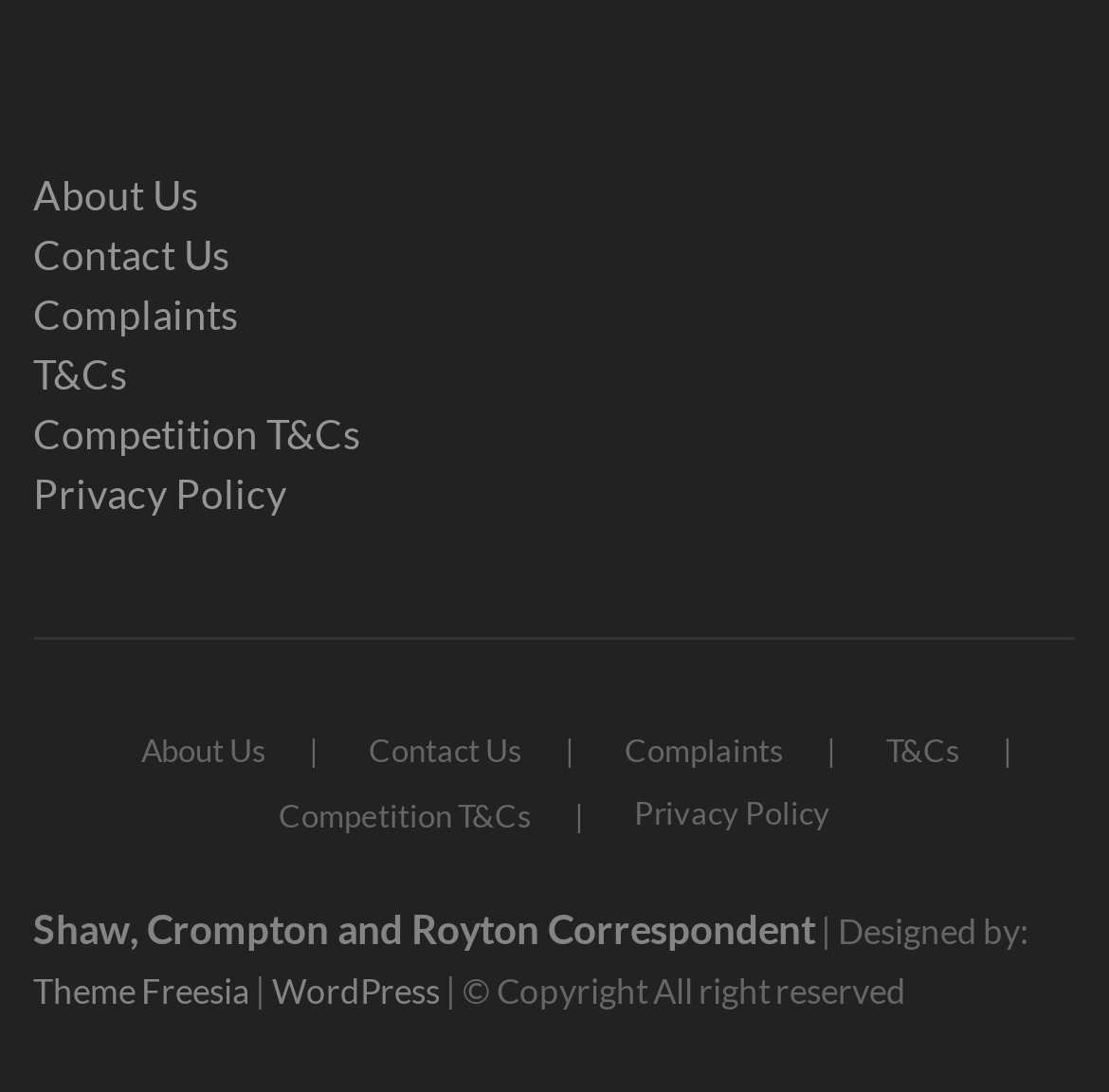Can you find the bounding box coordinates for the UI element given this description: "Complaints"? Provide the coordinates as four float numbers between 0 and 1: [left, top, right, bottom].

[0.03, 0.261, 0.97, 0.315]